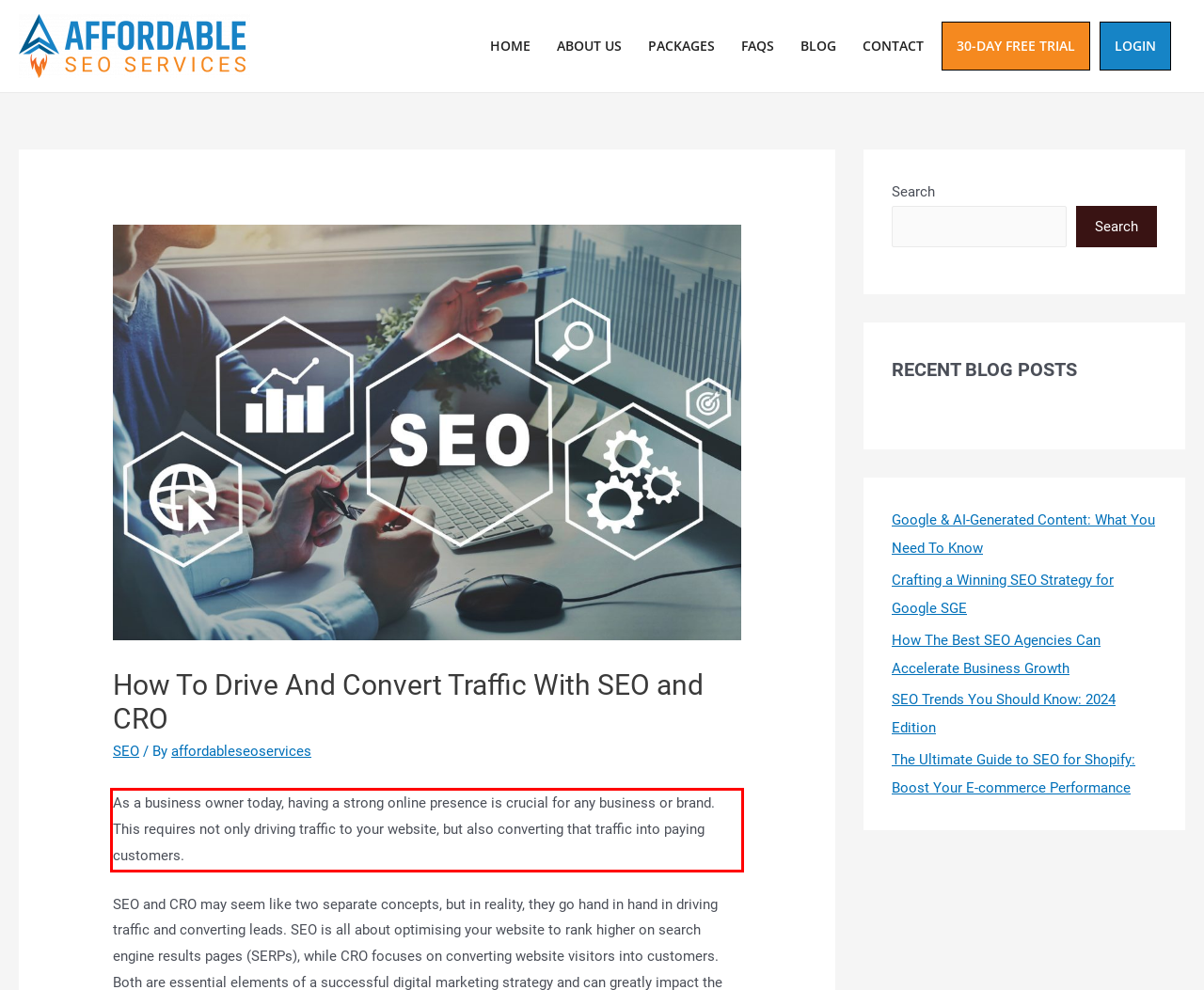Within the screenshot of the webpage, locate the red bounding box and use OCR to identify and provide the text content inside it.

As a business owner today, having a strong online presence is crucial for any business or brand. This requires not only driving traffic to your website, but also converting that traffic into paying customers.